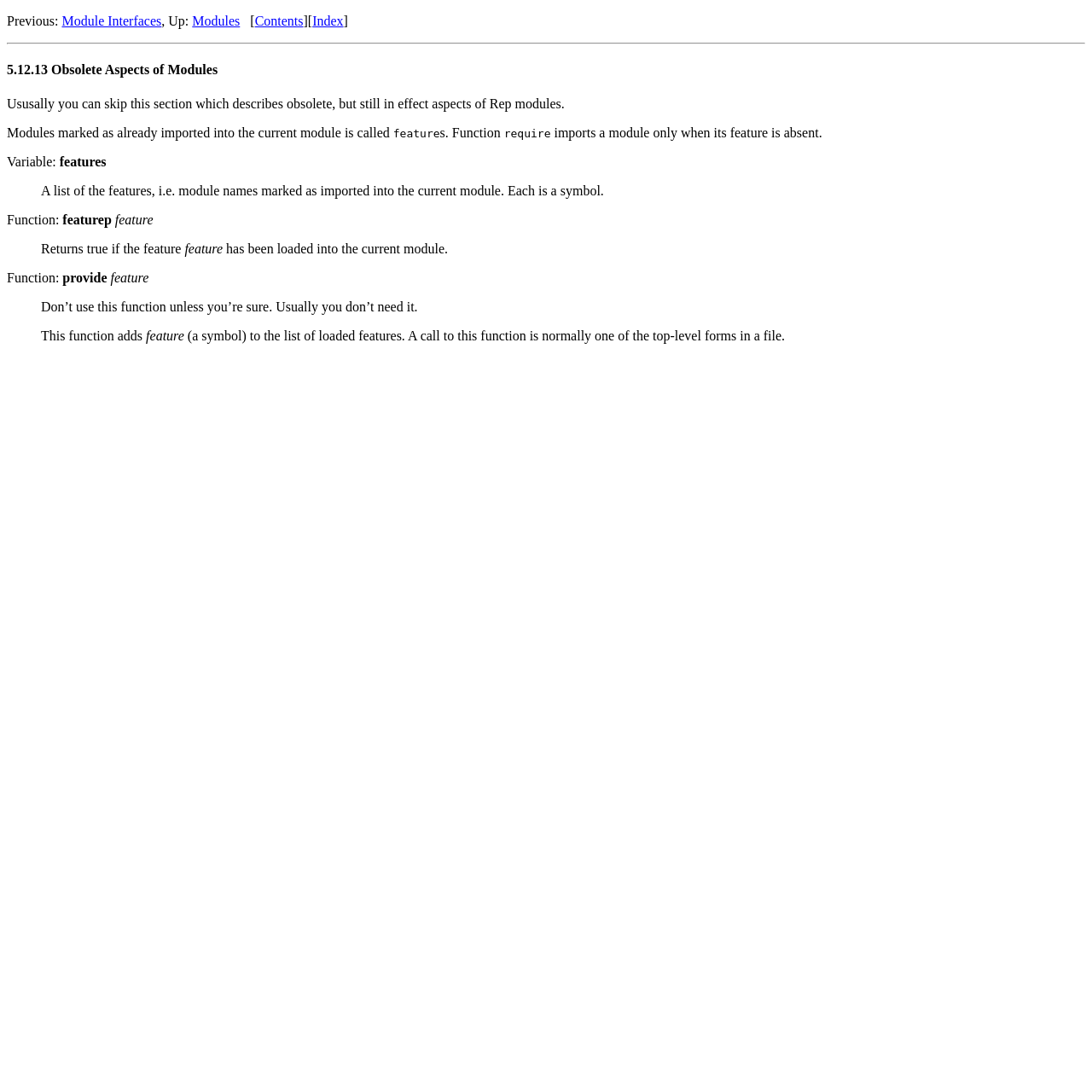Find the bounding box coordinates for the UI element that matches this description: "Module Interfaces".

[0.057, 0.012, 0.148, 0.026]